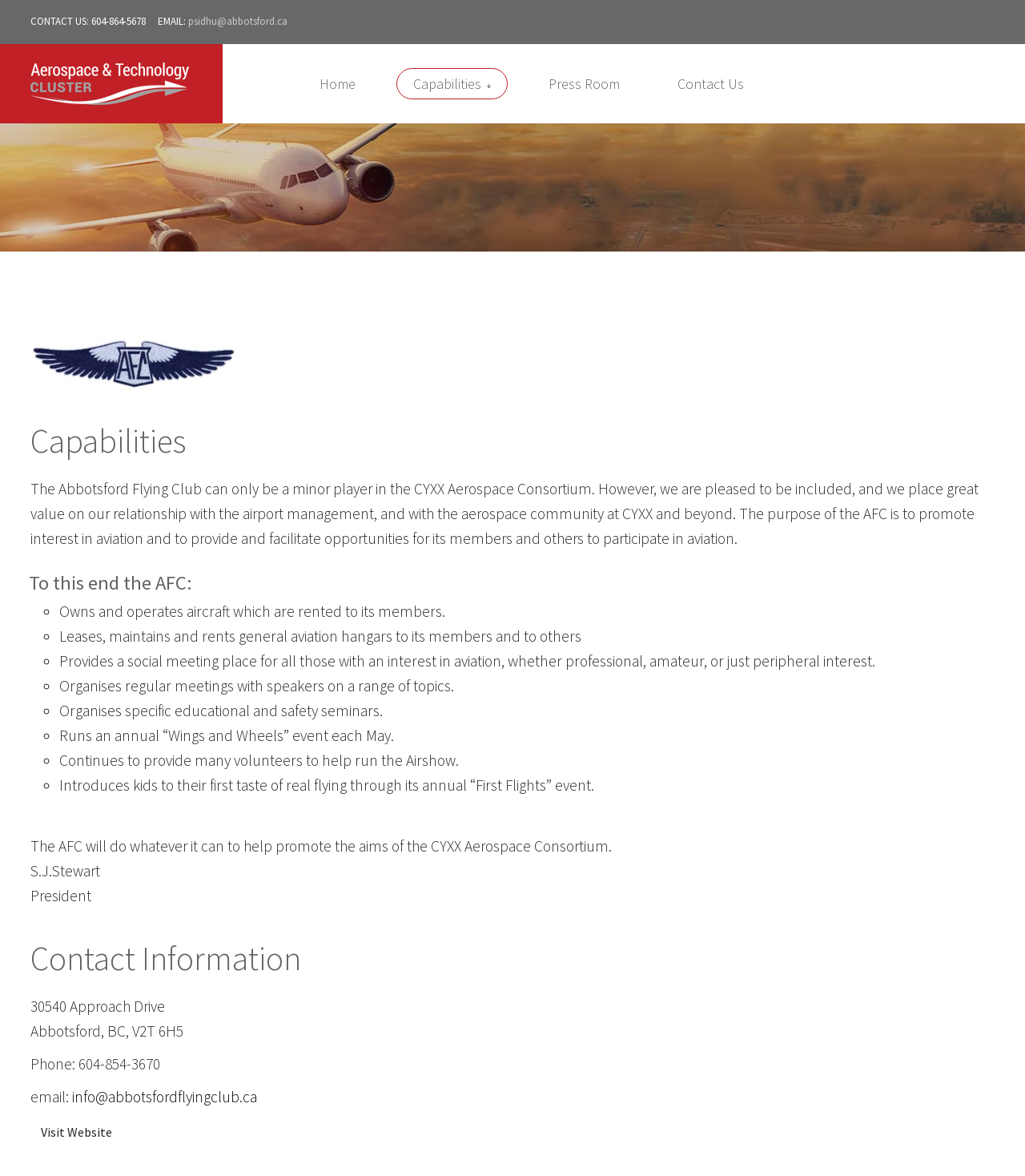Ascertain the bounding box coordinates for the UI element detailed here: "Home". The coordinates should be provided as [left, top, right, bottom] with each value being a float between 0 and 1.

[0.311, 0.064, 0.347, 0.078]